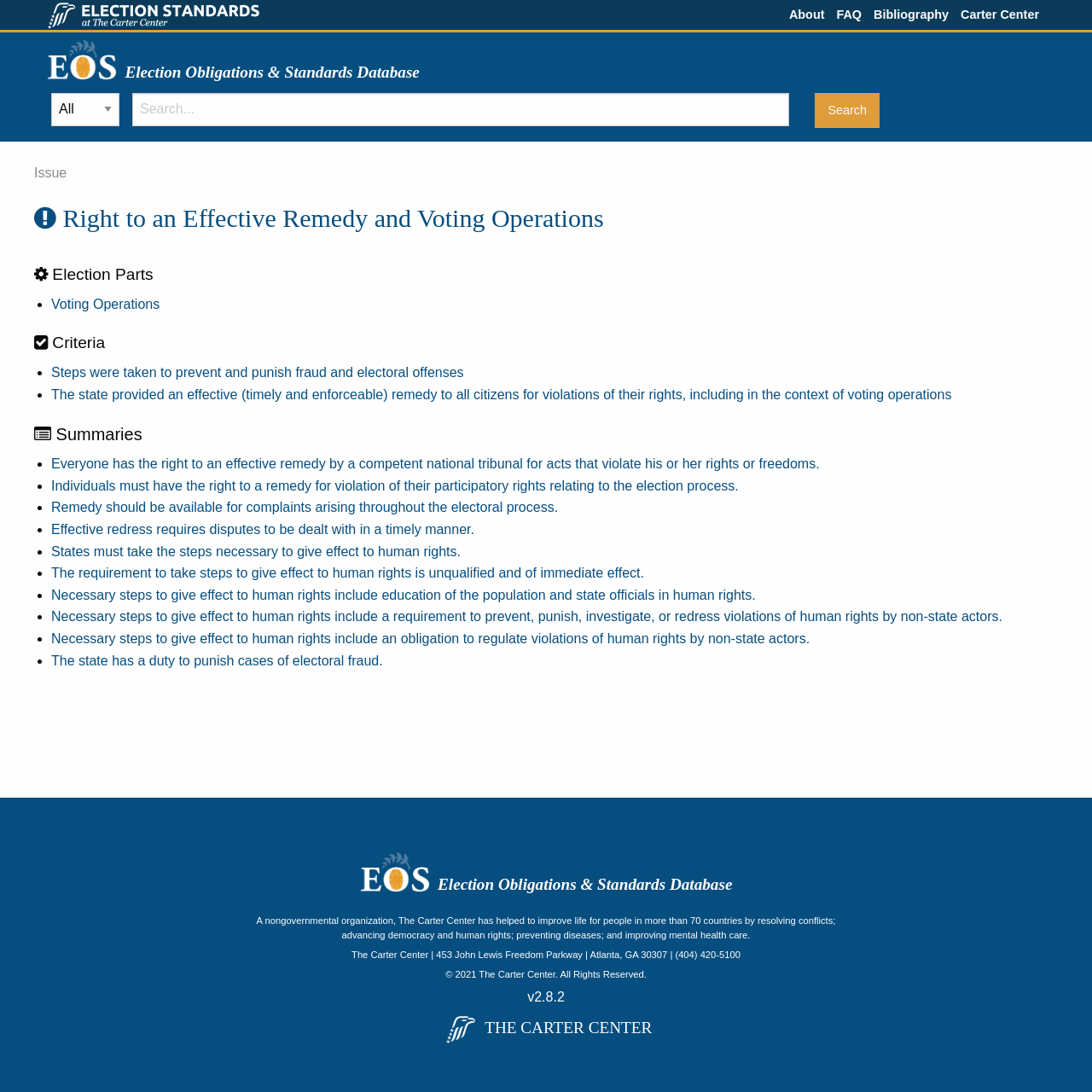What is the text of the webpage's headline?

Election Obligations & Standards Database